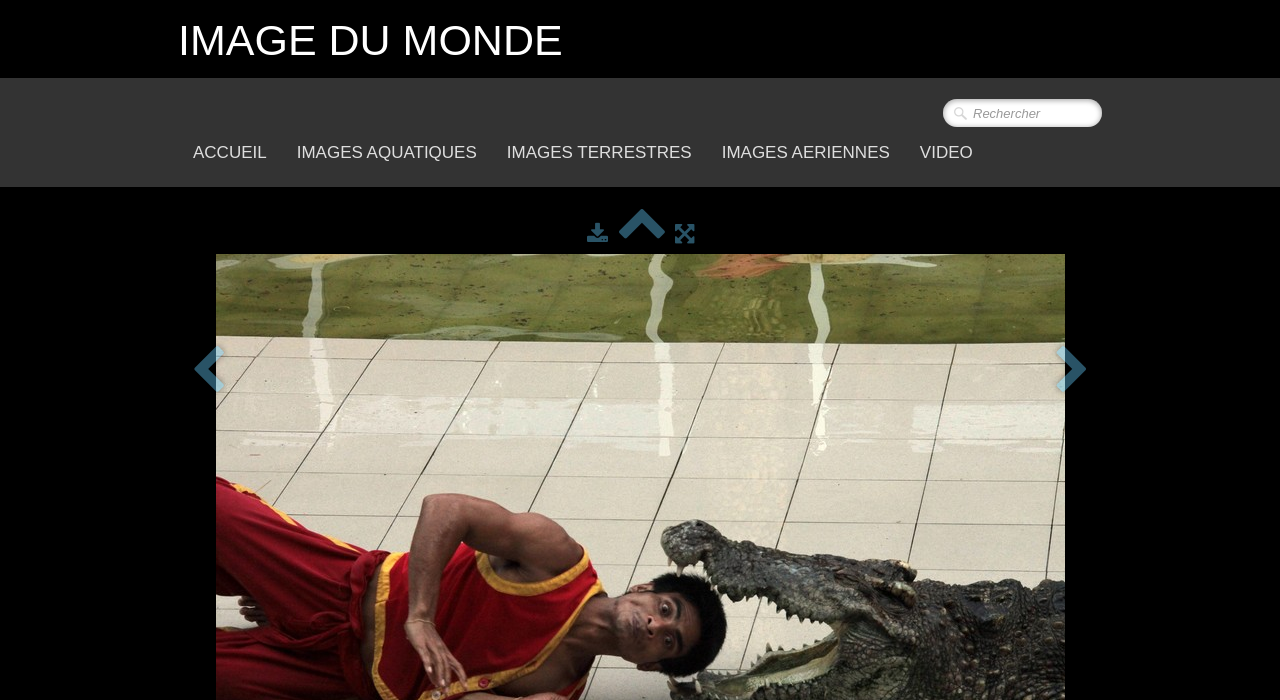Reply to the question with a single word or phrase:
What is the first menu item?

ACCUEIL